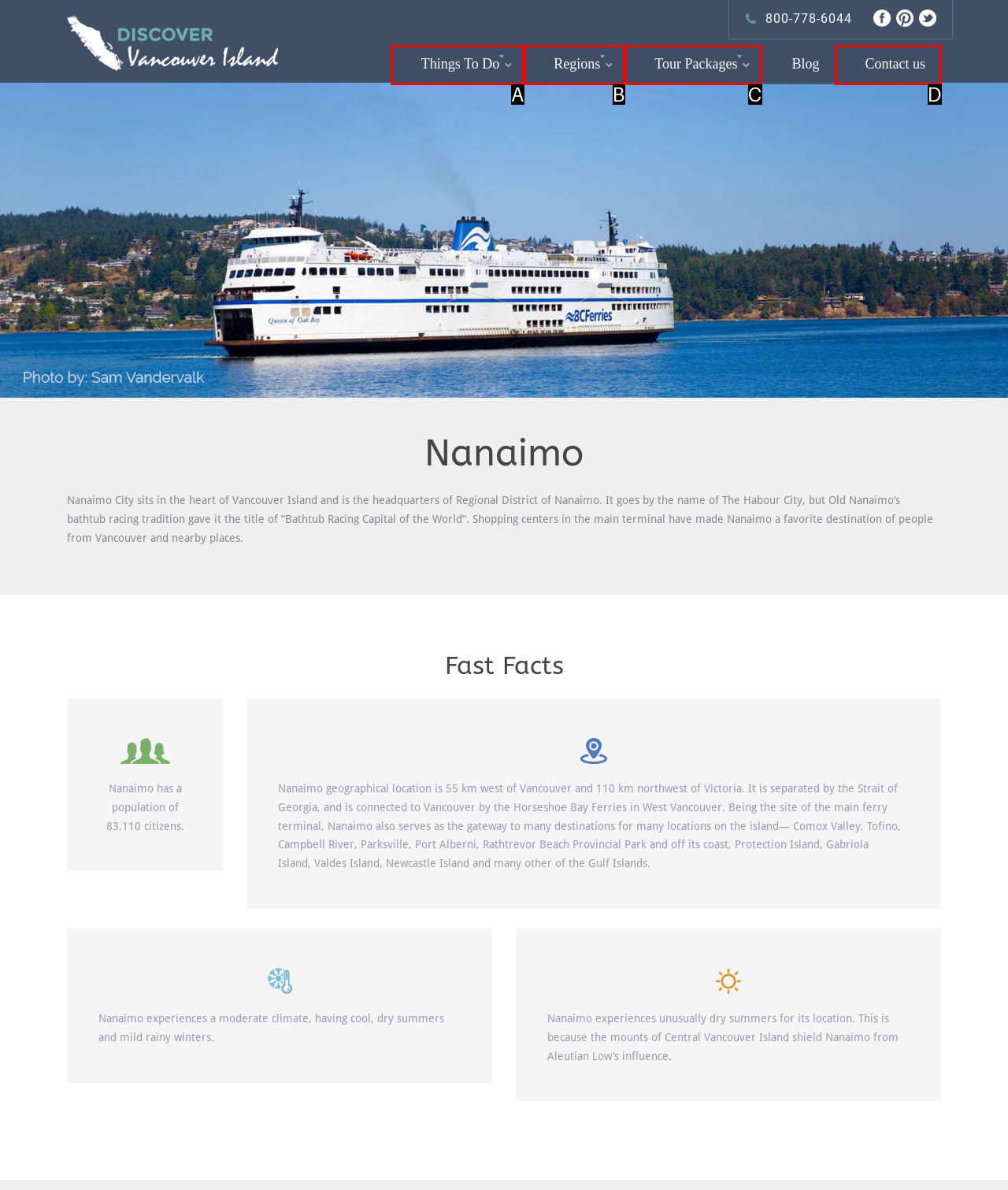Determine which UI element matches this description: Tour Packages
Reply with the appropriate option's letter.

C